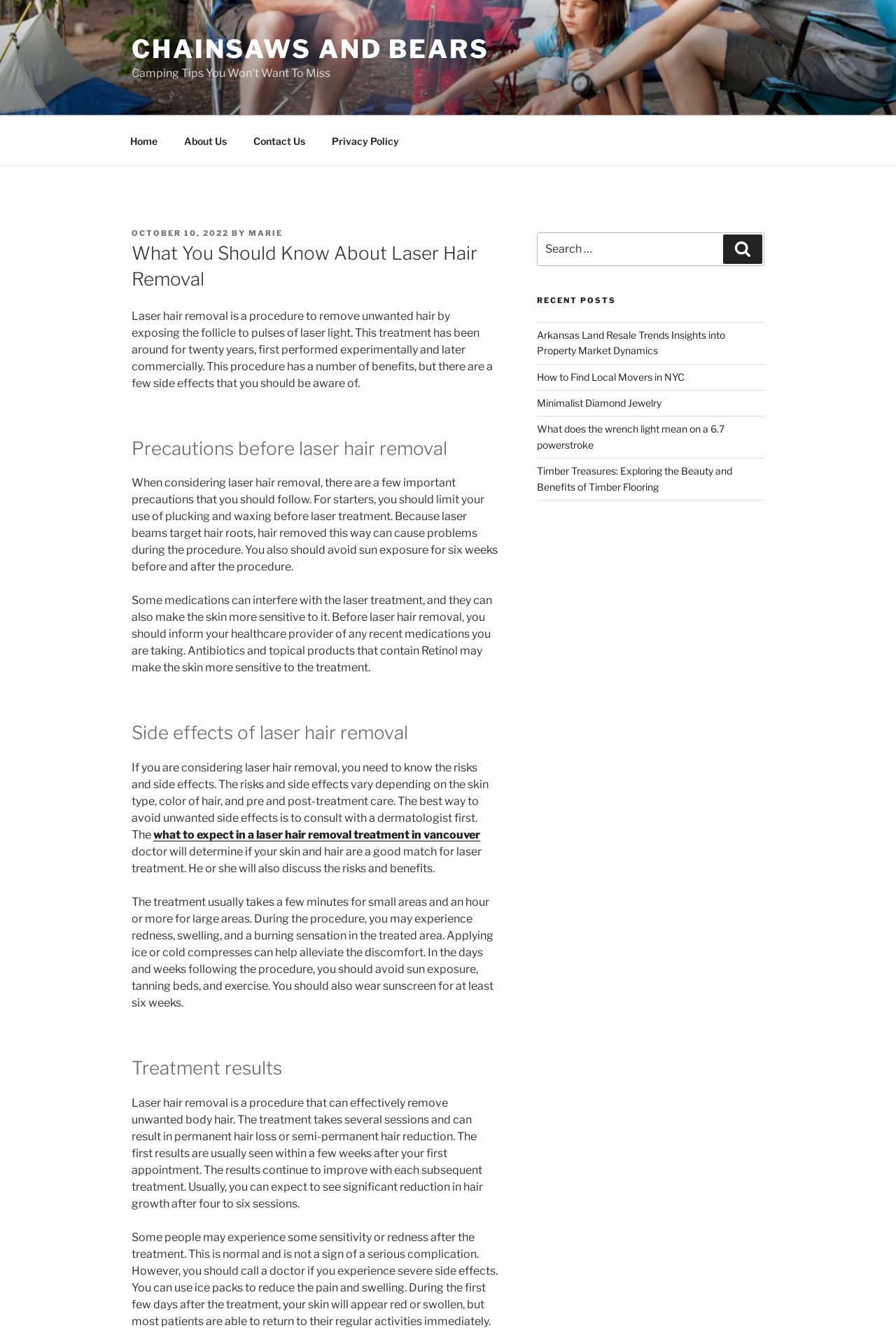Determine the bounding box coordinates of the area to click in order to meet this instruction: "Read the 'What You Should Know About Laser Hair Removal' article".

[0.147, 0.181, 0.556, 0.219]